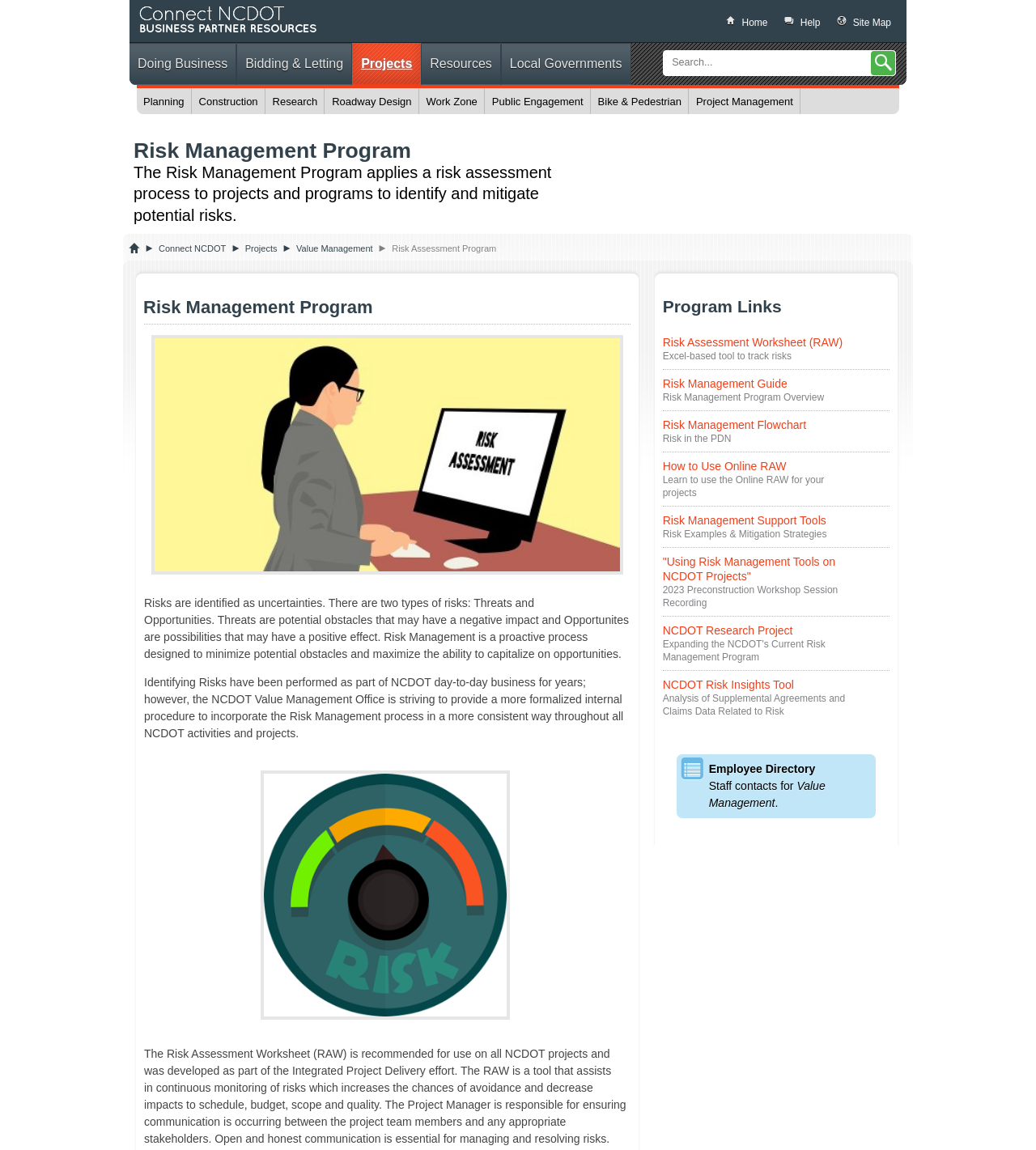Please answer the following question using a single word or phrase: 
What are the two types of risks mentioned on this webpage?

Threats and Opportunities